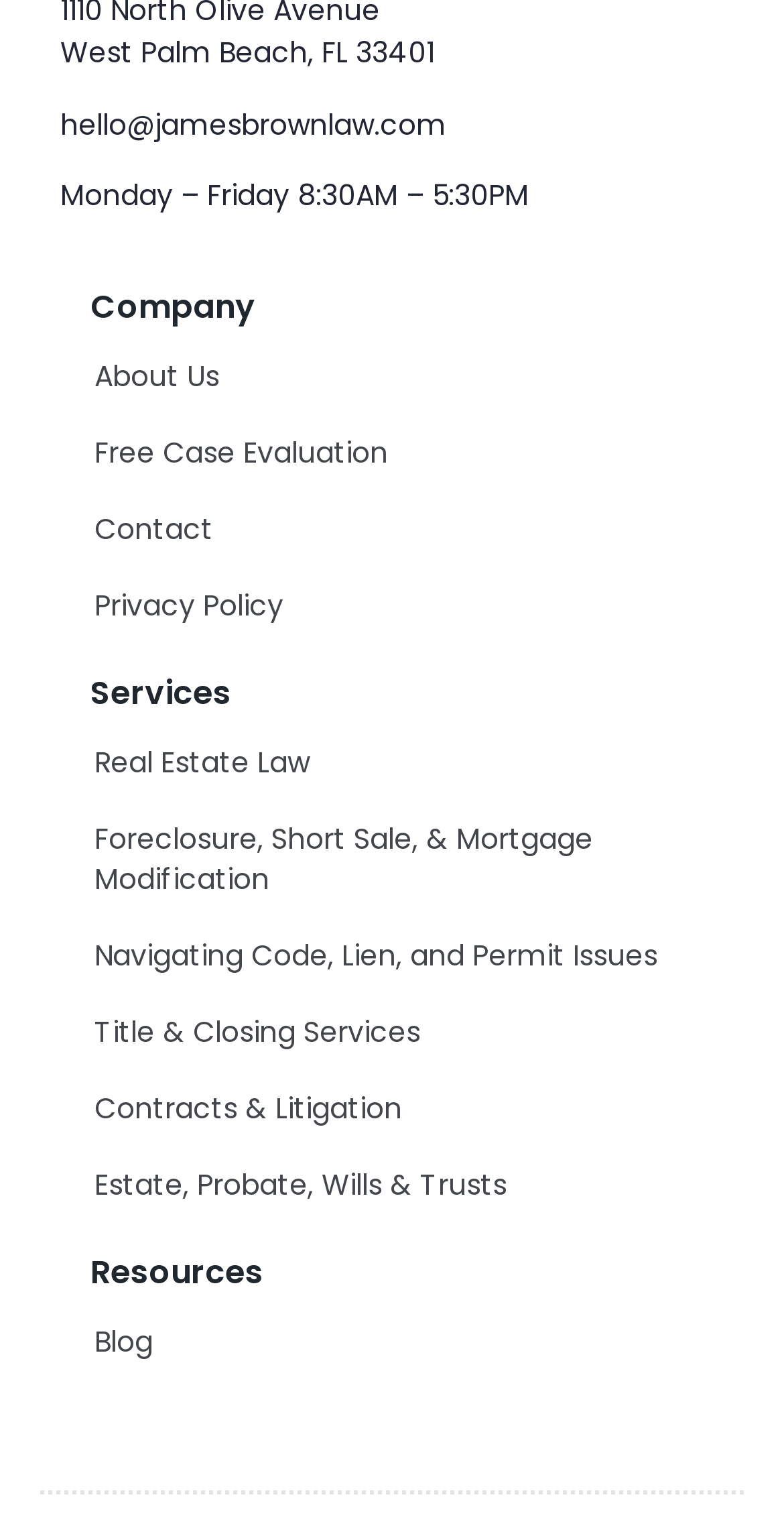How many links are under the 'Company' heading?
Please look at the screenshot and answer in one word or a short phrase.

3